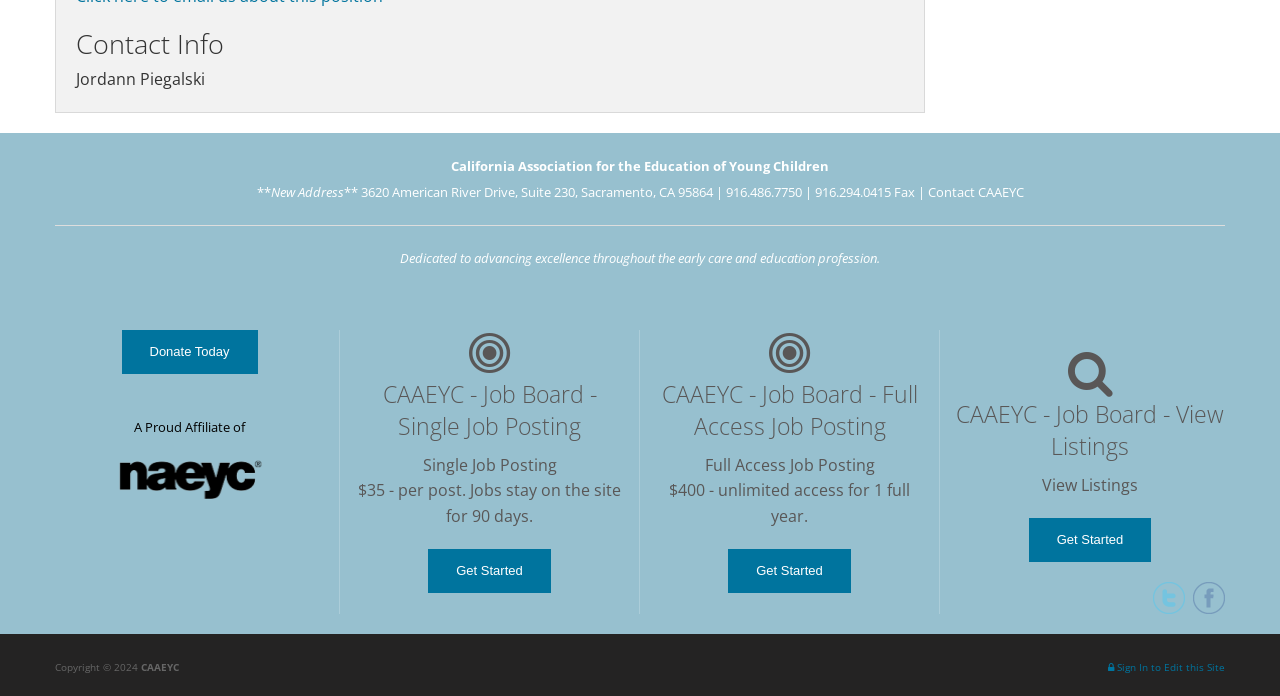Please find the bounding box coordinates in the format (top-left x, top-left y, bottom-right x, bottom-right y) for the given element description. Ensure the coordinates are floating point numbers between 0 and 1. Description: D.A. Bartley : Mystery/Thriller Author

None